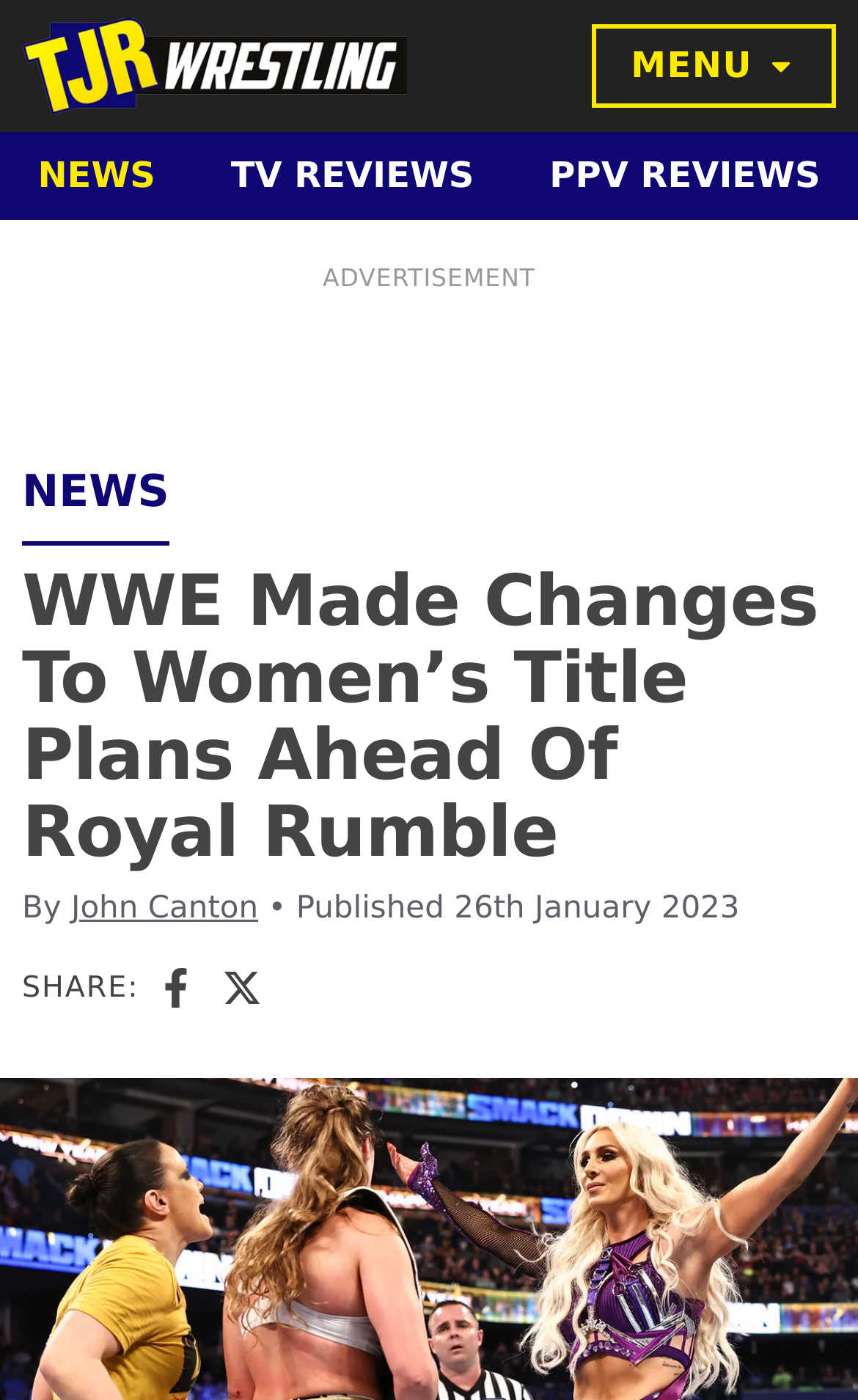Carefully examine the image and provide an in-depth answer to the question: Who is the author of the article?

The author's name is mentioned below the article's title, with the text 'By' followed by the author's name, which is John Canton.